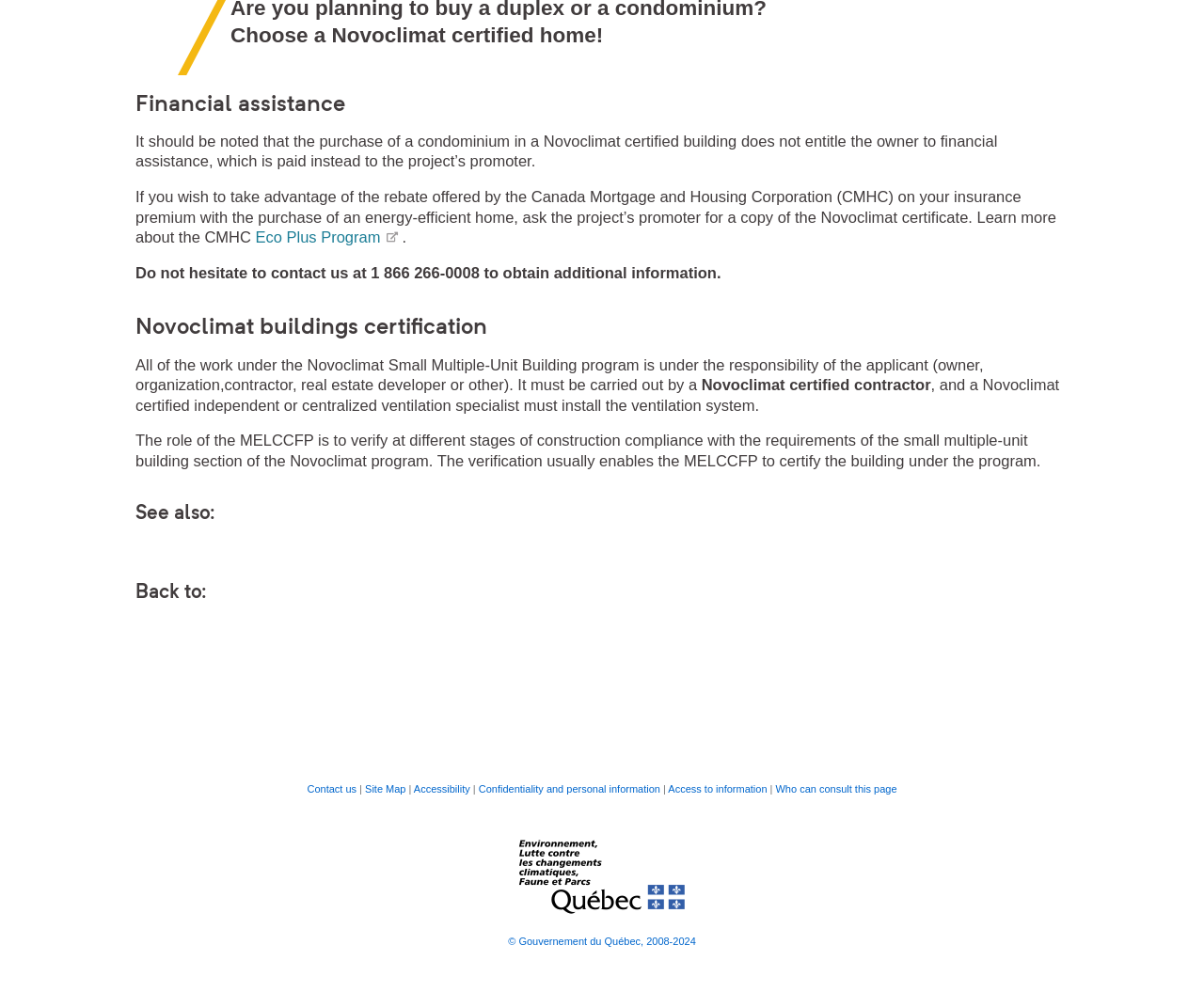What is the contact number for additional information?
Please answer the question as detailed as possible.

The webpage provides a contact number, 1 866 266-0008, for users to obtain additional information about Novoclimat certification and related topics.